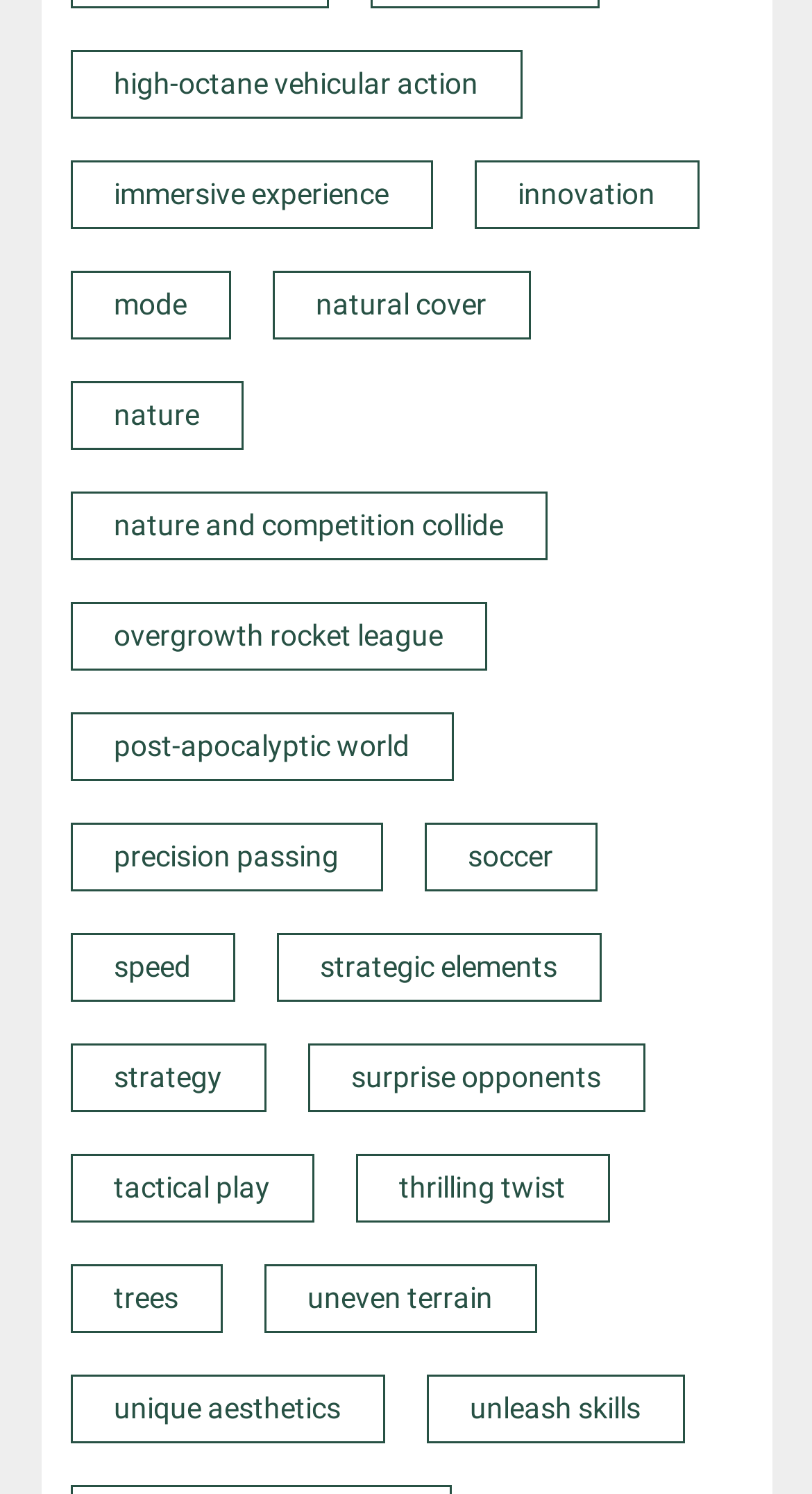What is the focus of the gameplay? Please answer the question using a single word or phrase based on the image.

Competition and strategy